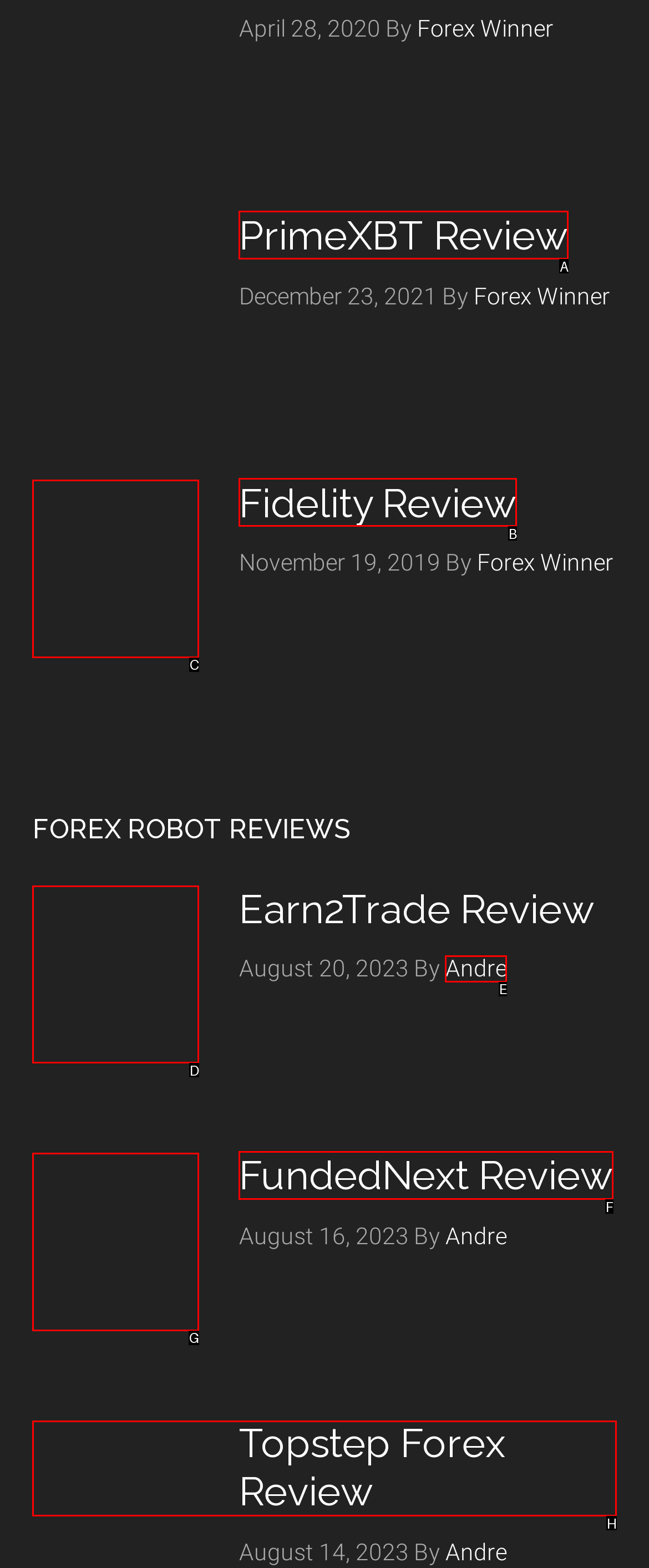Select the appropriate letter to fulfill the given instruction: View Topstep Forex Review
Provide the letter of the correct option directly.

H